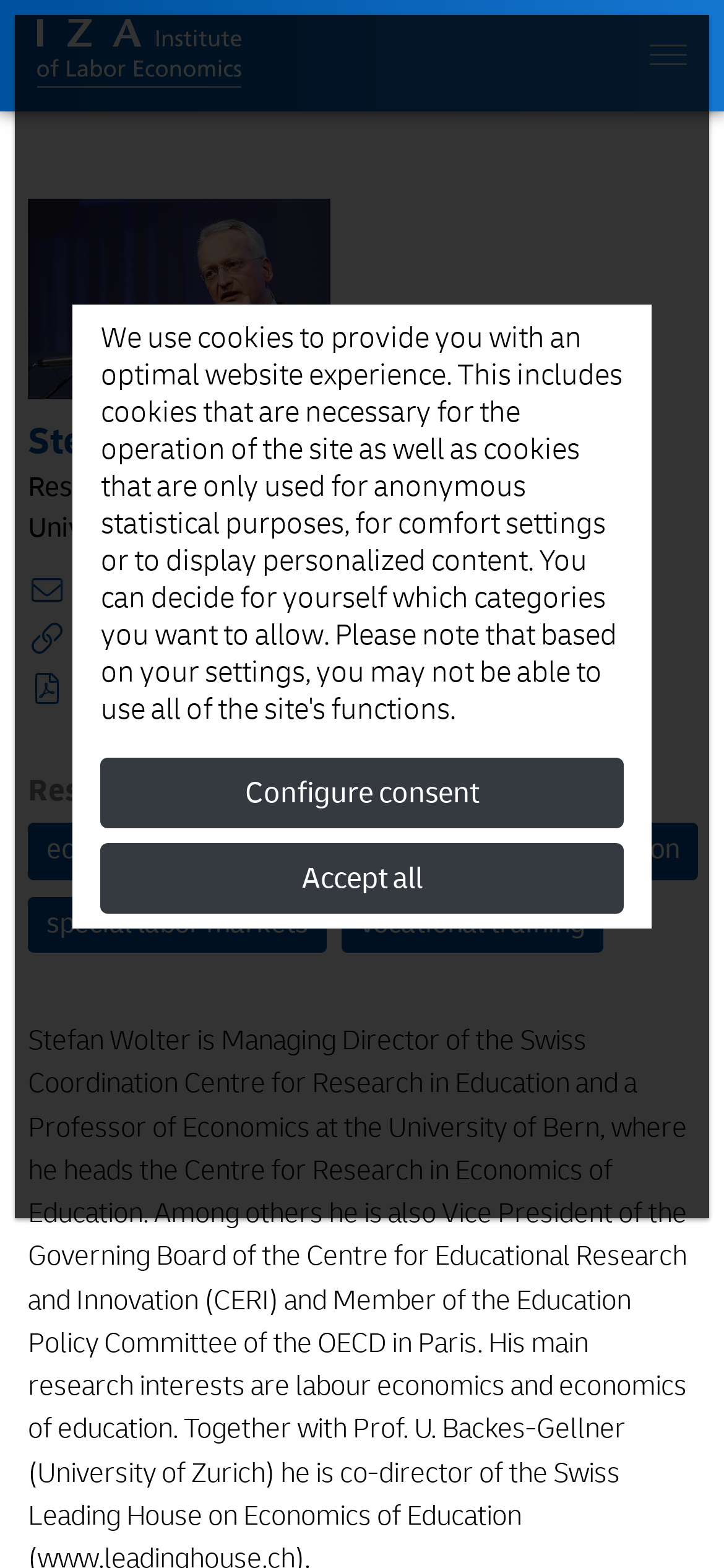Please identify the bounding box coordinates for the region that you need to click to follow this instruction: "Toggle navigation".

[0.872, 0.016, 0.949, 0.066]